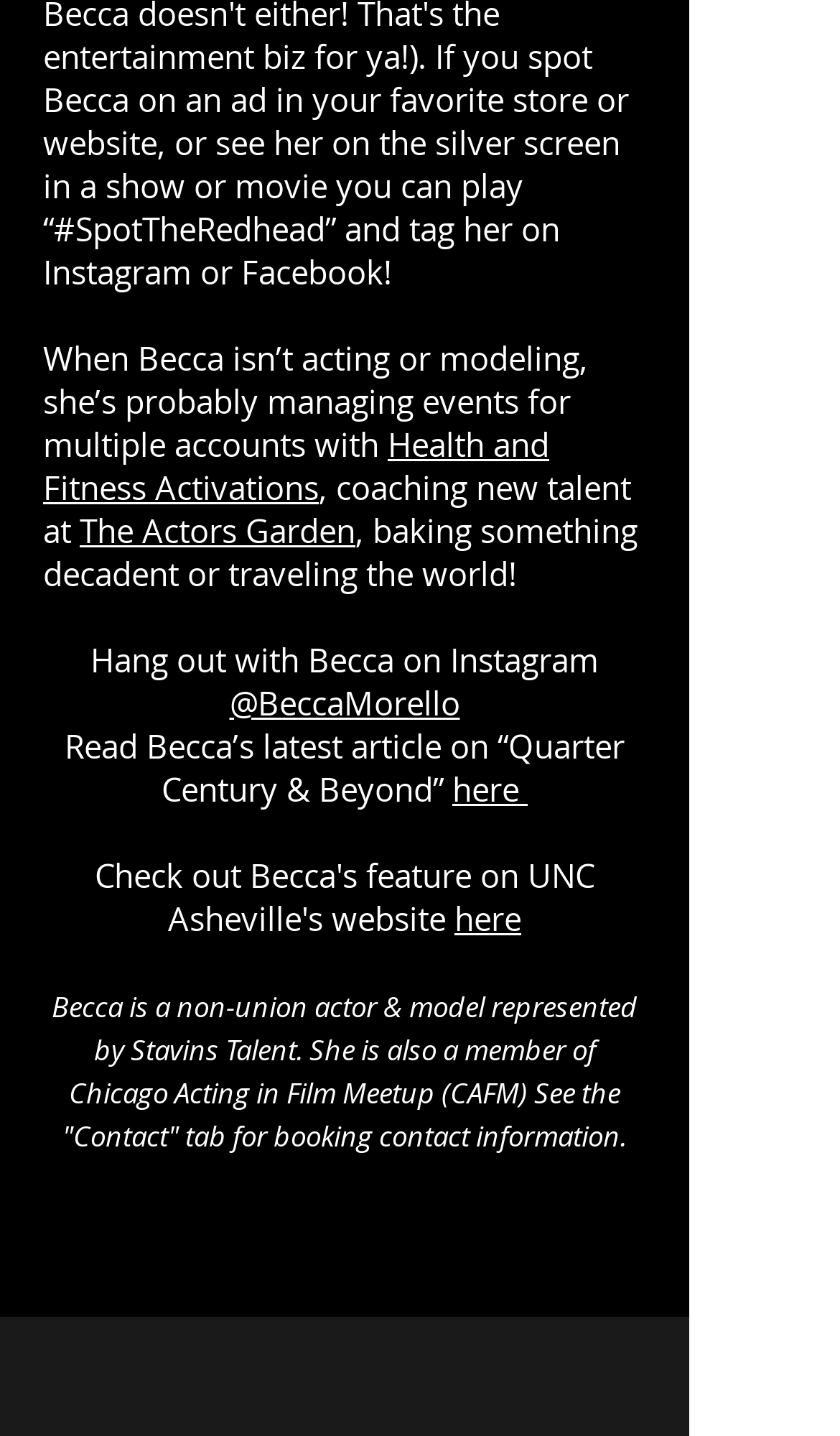Given the element description: "Health and Fitness Activations", predict the bounding box coordinates of this UI element. The coordinates must be four float numbers between 0 and 1, given as [left, top, right, bottom].

[0.051, 0.294, 0.654, 0.354]